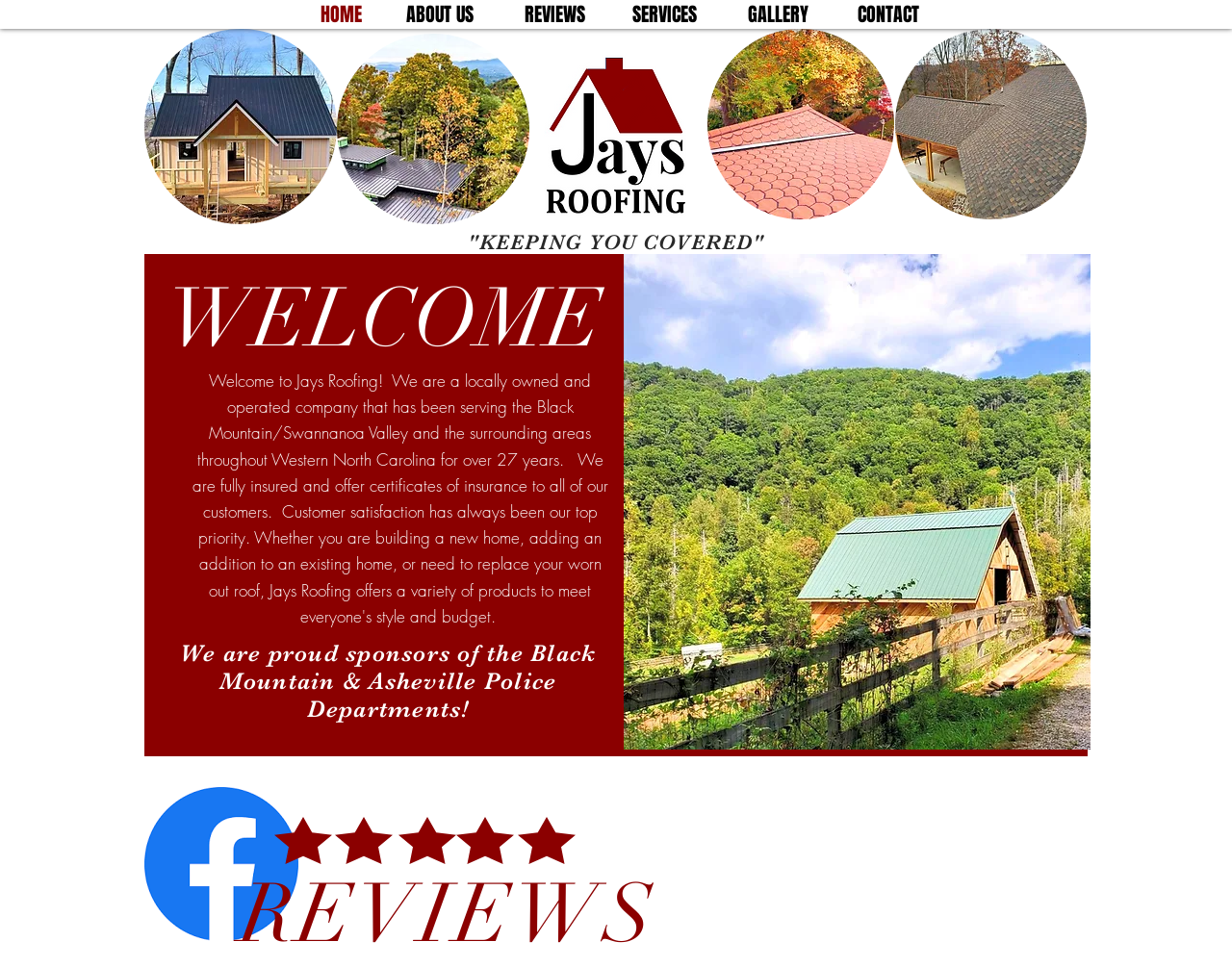Carefully observe the image and respond to the question with a detailed answer:
How many navigation links are there?

I counted the number of links in the navigation section, which are HOME, ABOUT US, REVIEWS, SERVICES, GALLERY, and CONTACT.